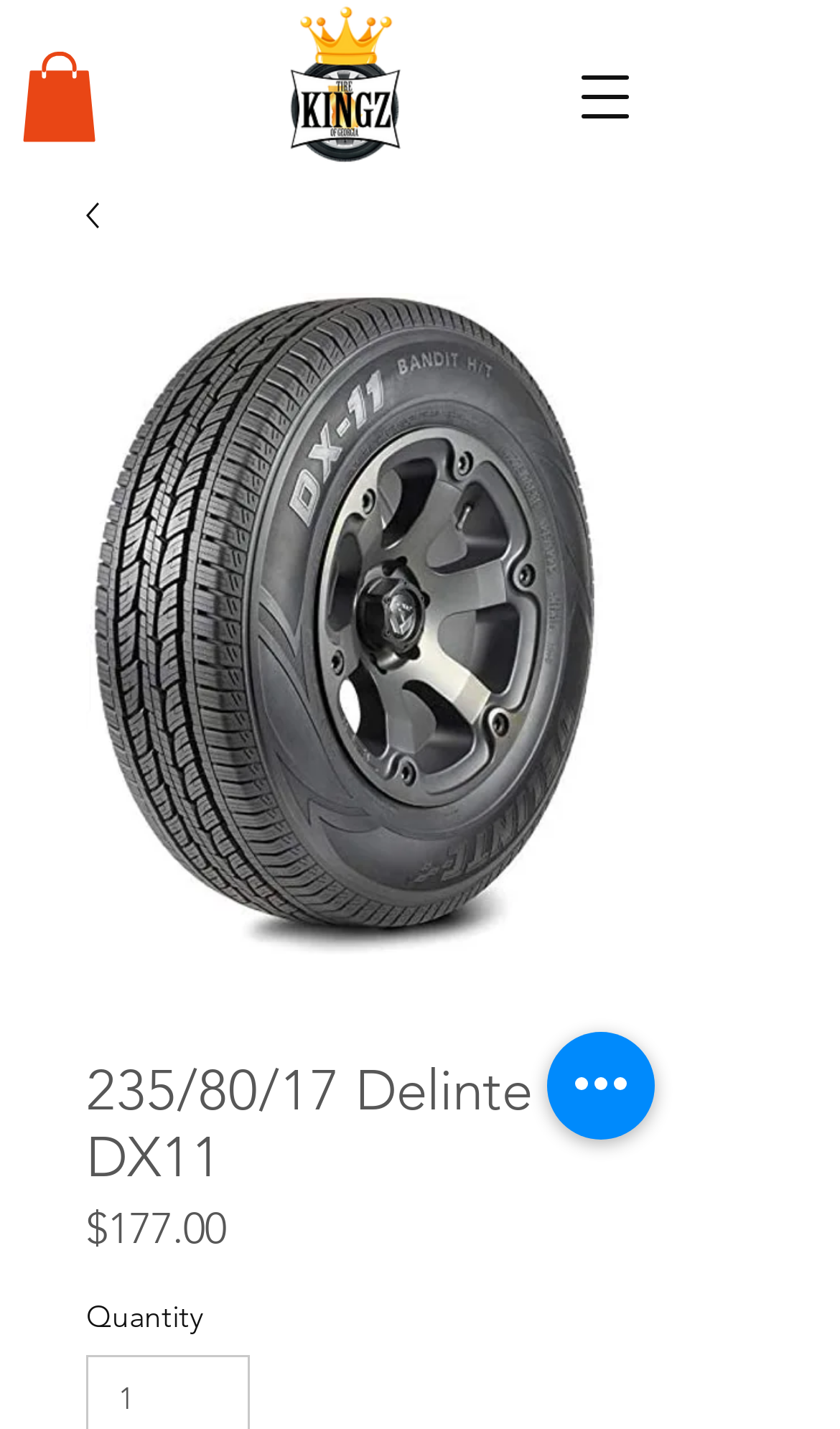Is there a navigation menu on the webpage?
Answer the question with a single word or phrase by looking at the picture.

Yes